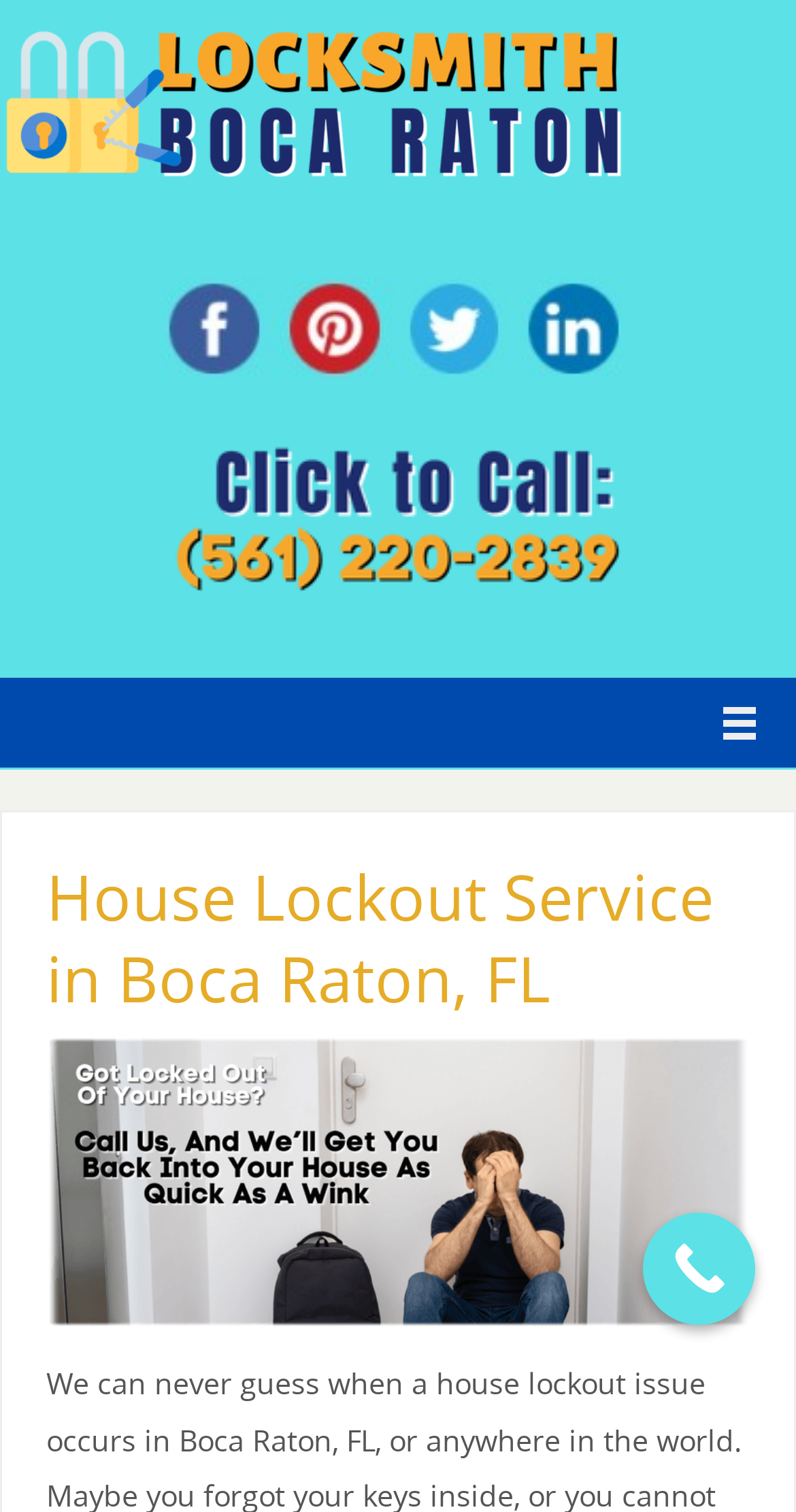Using the provided element description: "Call Now Button", identify the bounding box coordinates. The coordinates should be four floats between 0 and 1 in the order [left, top, right, bottom].

[0.808, 0.802, 0.949, 0.876]